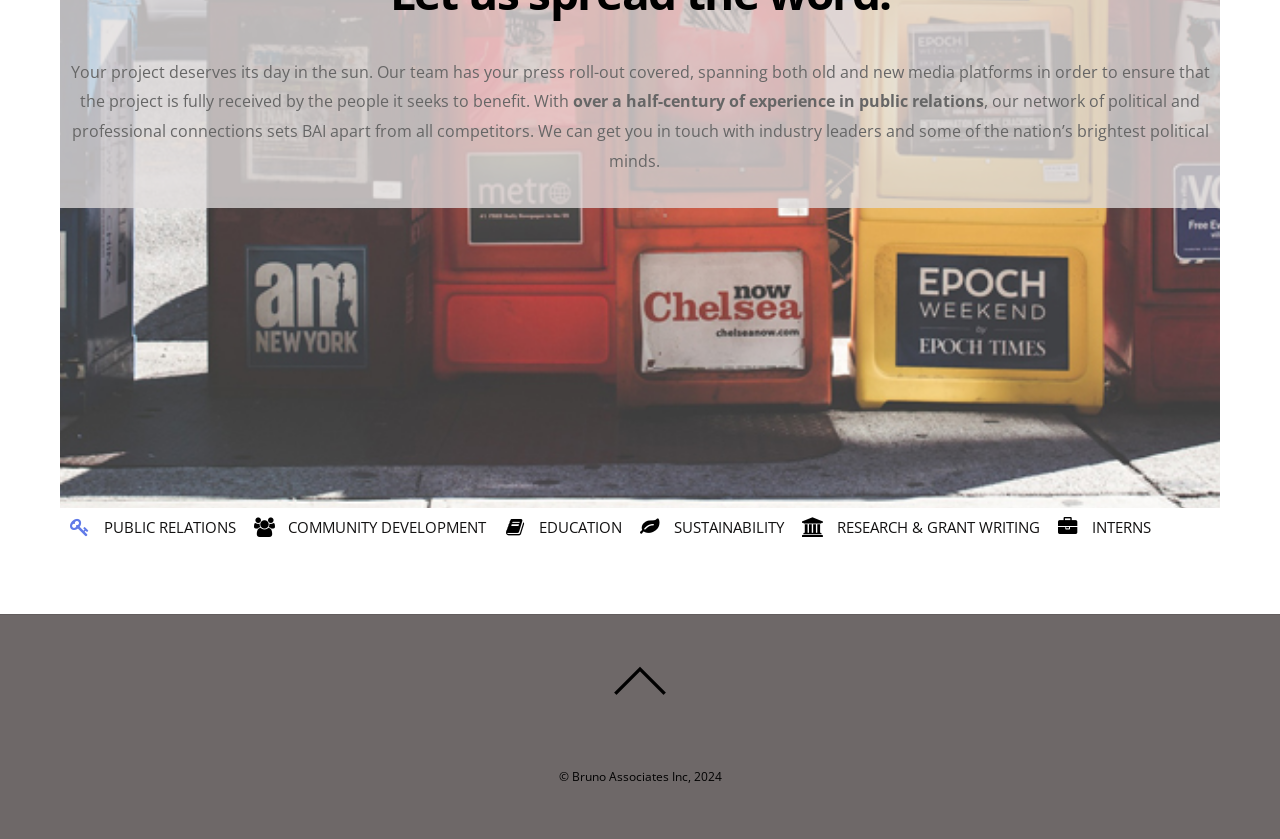Predict the bounding box of the UI element that fits this description: "PUBLIC RELATIONS".

[0.047, 0.615, 0.191, 0.639]